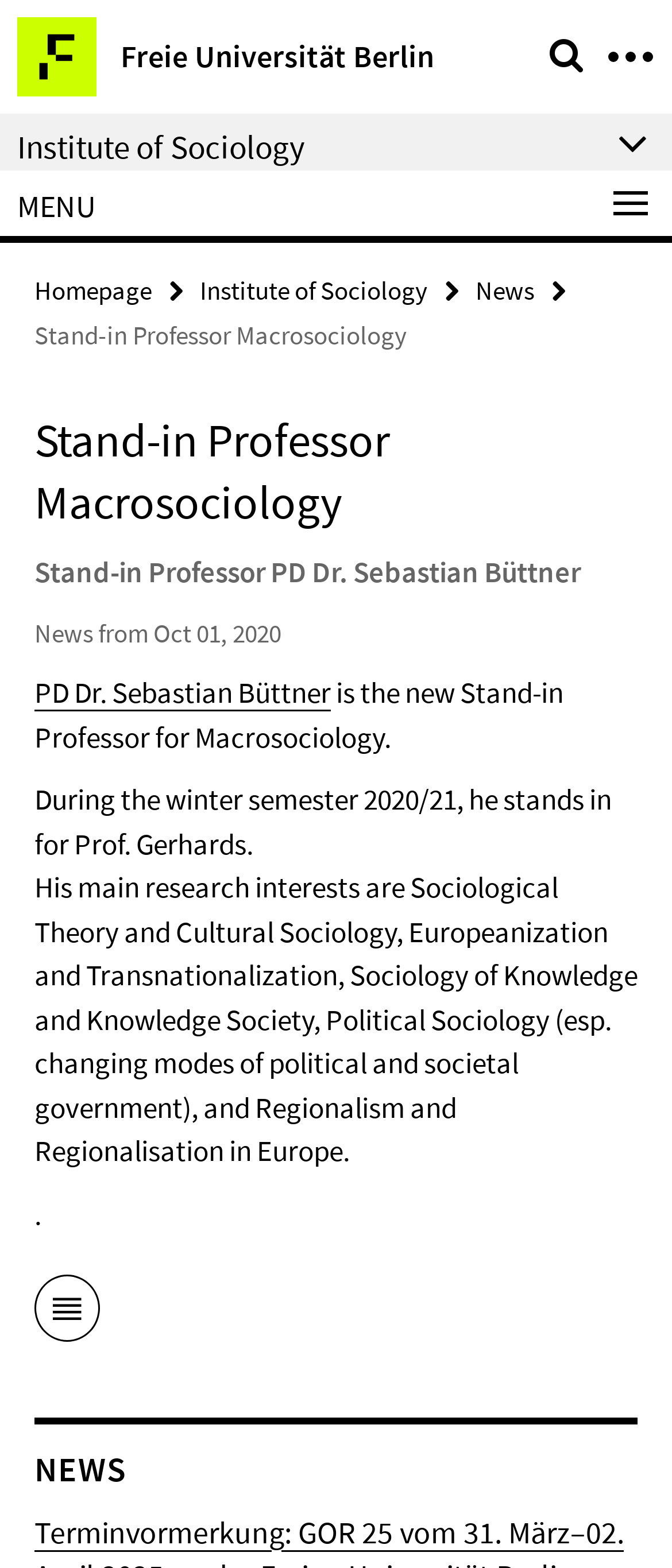Please identify the bounding box coordinates of the element's region that I should click in order to complete the following instruction: "check news". The bounding box coordinates consist of four float numbers between 0 and 1, i.e., [left, top, right, bottom].

[0.708, 0.175, 0.795, 0.196]